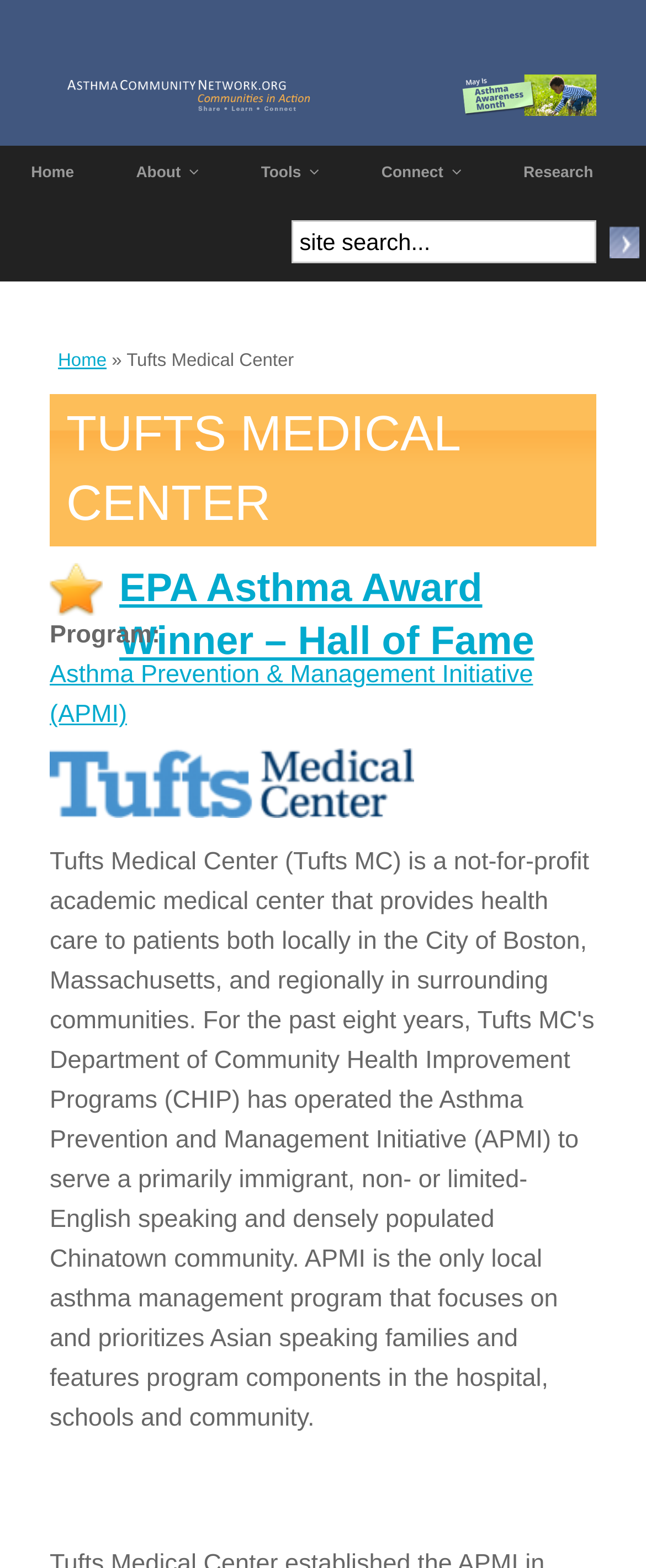Give a detailed explanation of the elements present on the webpage.

The webpage is about Tufts Medical Center, specifically its Asthma Community Network. At the top, there is a heading "ACN" with an image and a link to the same. Below this, there is a navigation menu with five links: "Home", "About", "Tools", "Connect", and "Research". 

To the right of the navigation menu, there is a search box with a "Search" button. Below the search box, there is a section with a heading "You are here" that indicates the current page location. This section contains a link to "Home" and a static text "» Tufts Medical Center". 

Further down, there is a prominent heading "TUFTS MEDICAL CENTER" that spans the width of the page. Below this, there is a link to "EPA Asthma Award Winner – Hall of Fame". 

On the left side of the page, there is a section with a static text "Program:" followed by a link to "Asthma Prevention & Management Initiative (APMI)".